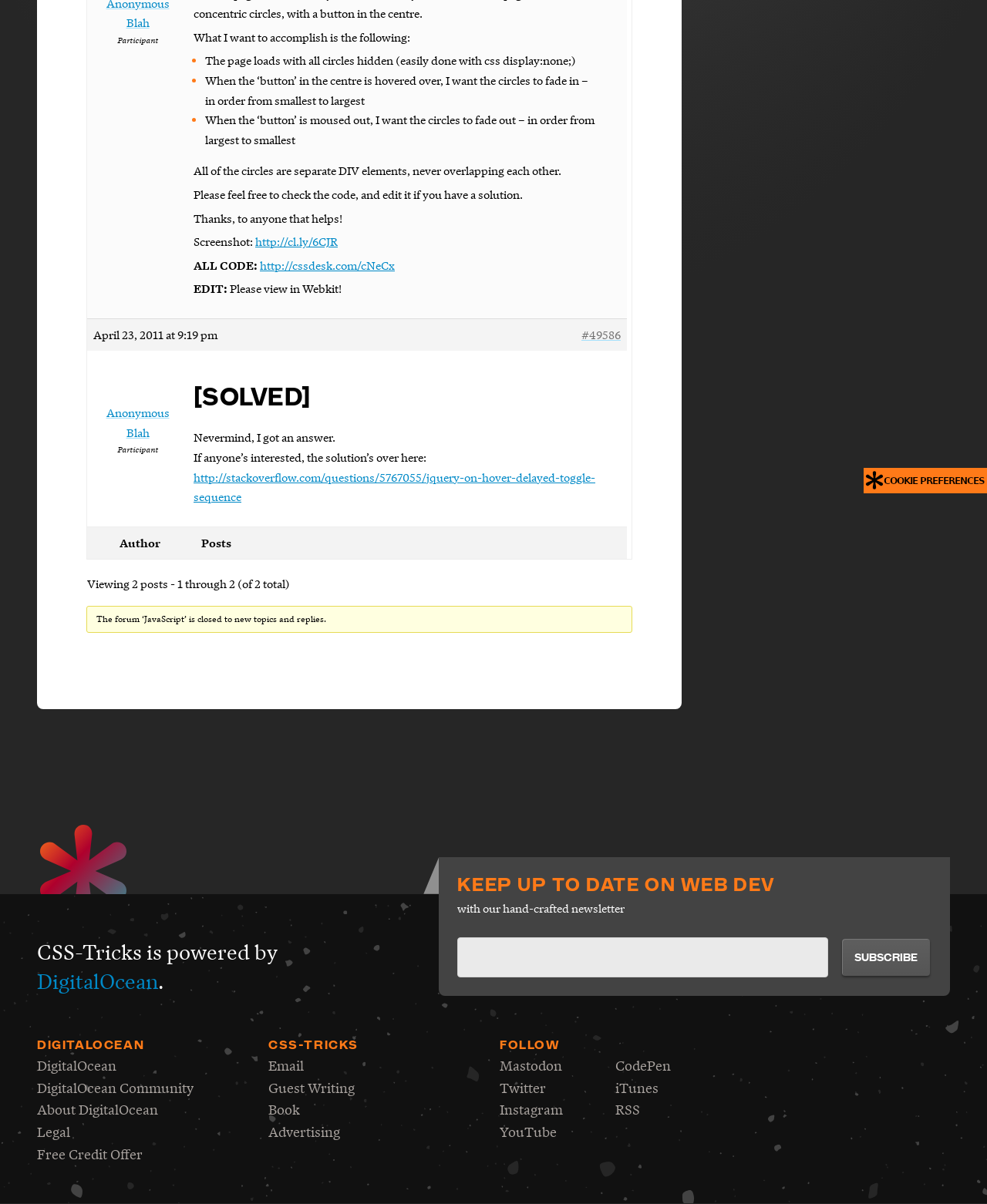Please predict the bounding box coordinates (top-left x, top-left y, bottom-right x, bottom-right y) for the UI element in the screenshot that fits the description: Free Credit Offer

[0.038, 0.95, 0.145, 0.968]